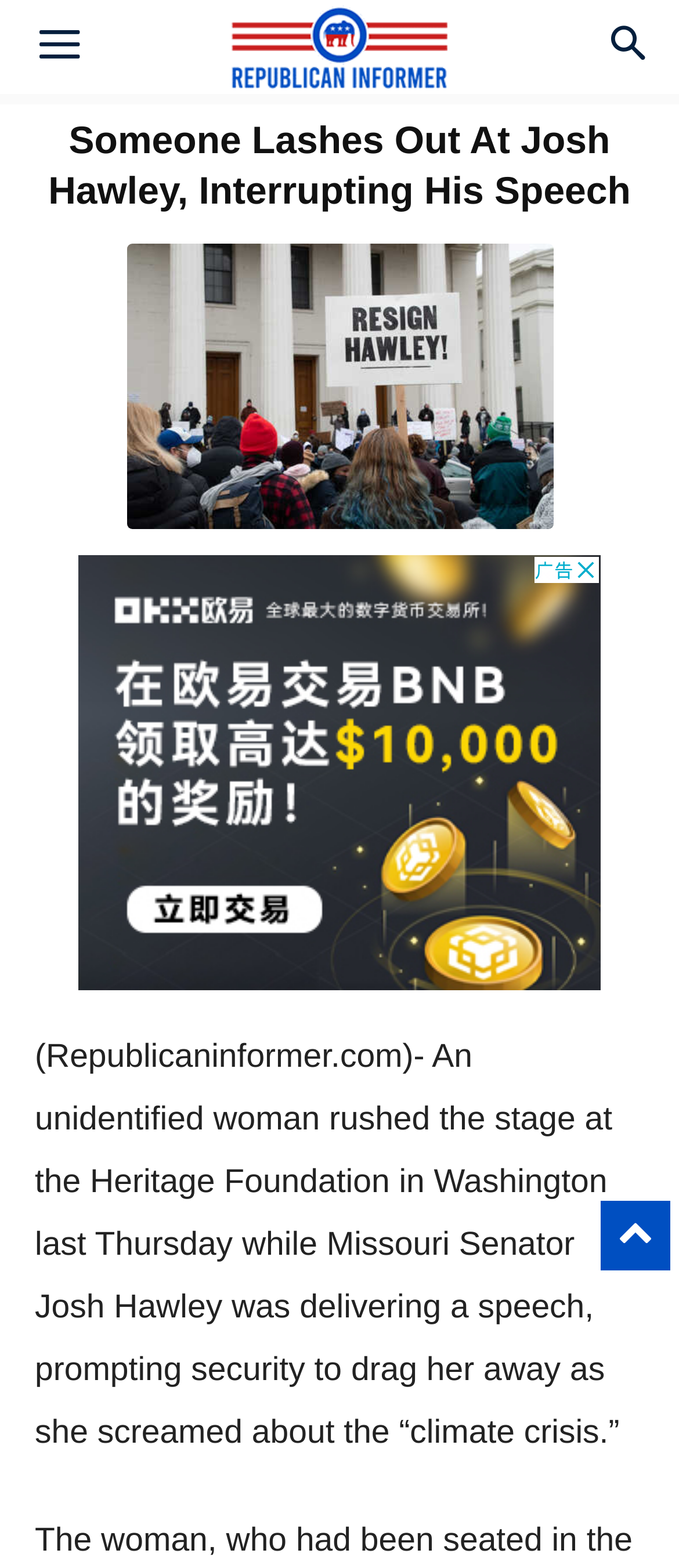Locate the bounding box of the UI element described by: "Dr. W.L.M. Tamis" in the given webpage screenshot.

None